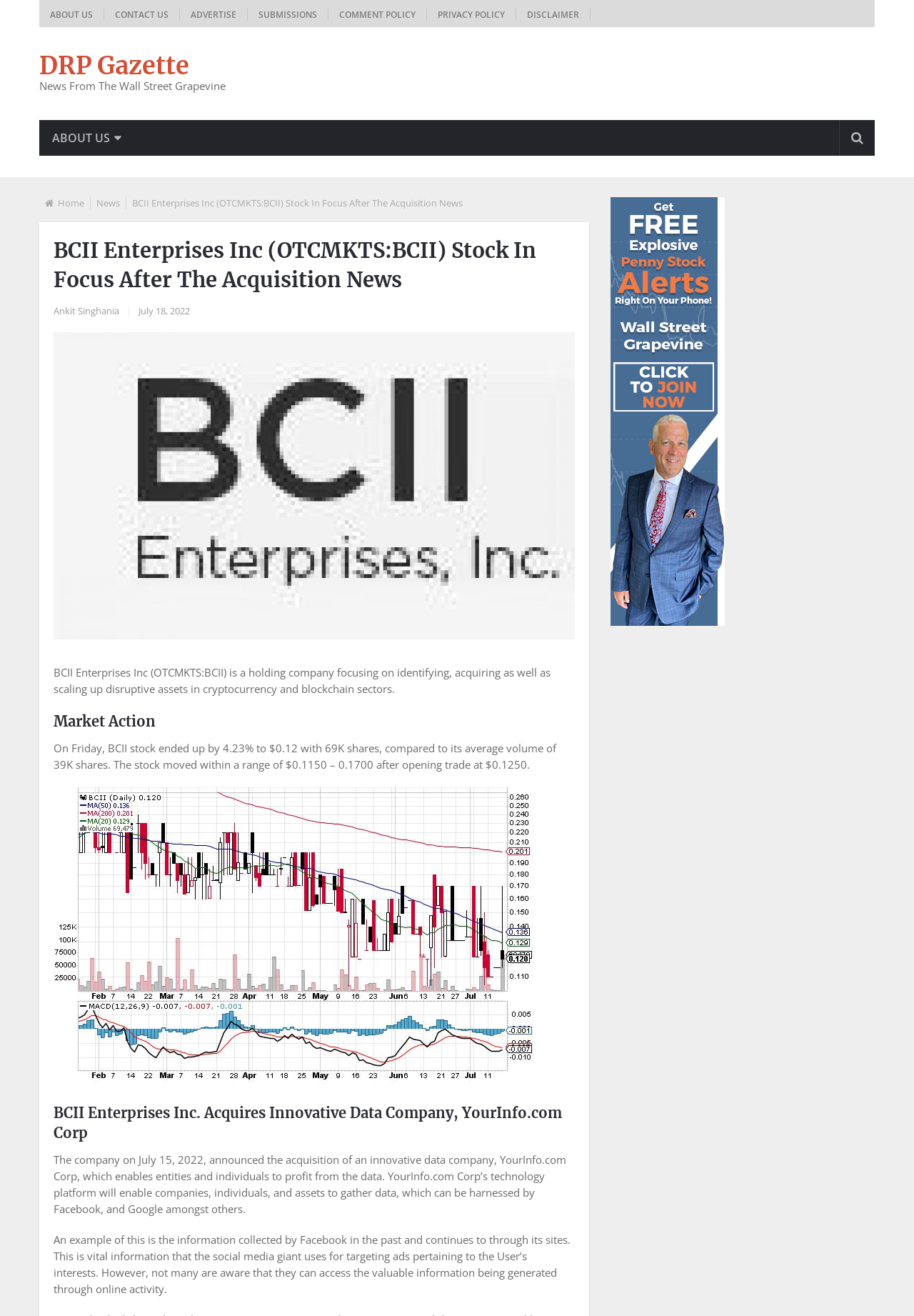Give the bounding box coordinates for the element described by: "News".

[0.105, 0.149, 0.131, 0.159]